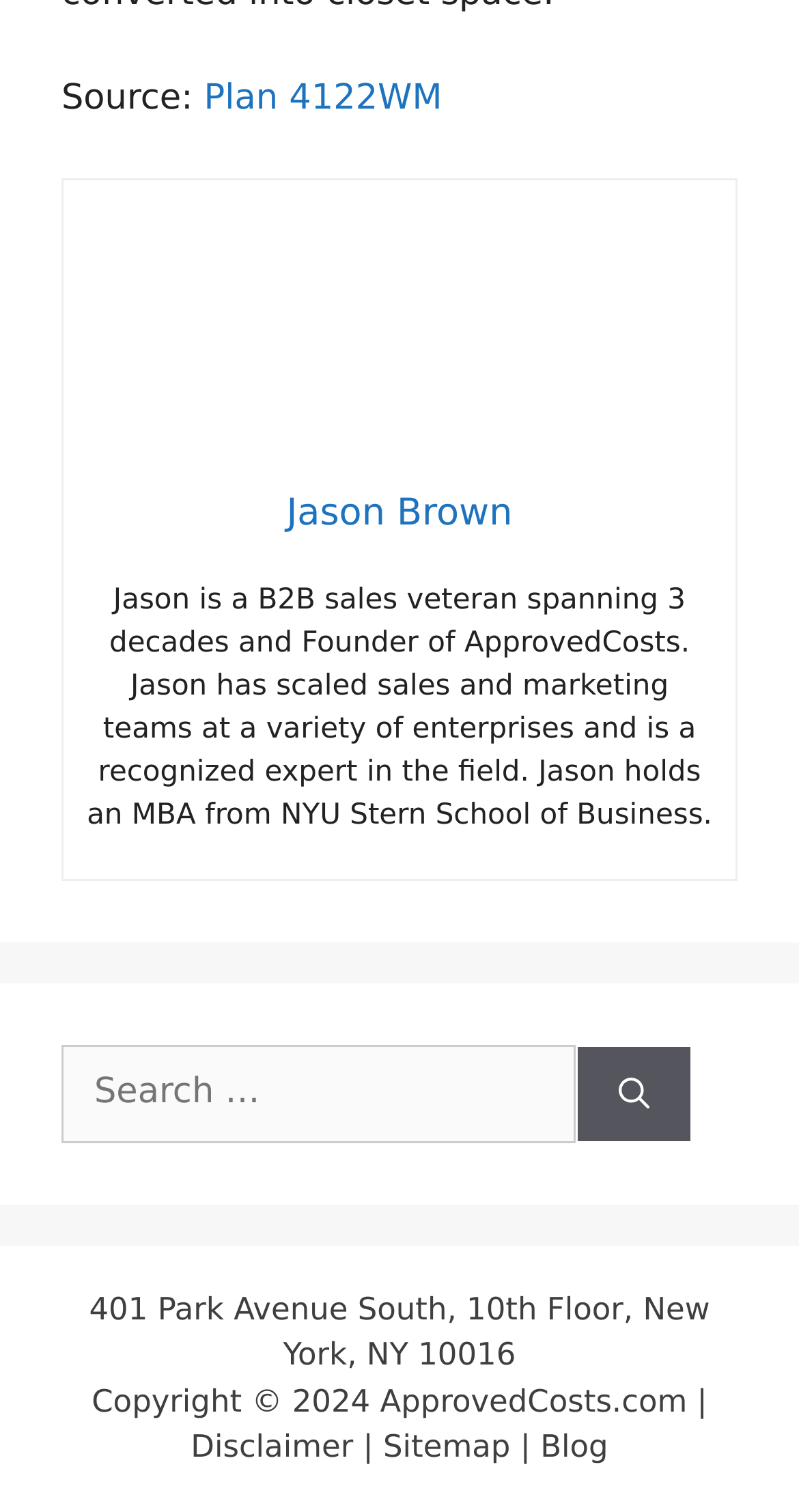What is the address of ApprovedCosts?
Refer to the image and provide a concise answer in one word or phrase.

401 Park Avenue South, 10th Floor, New York, NY 10016